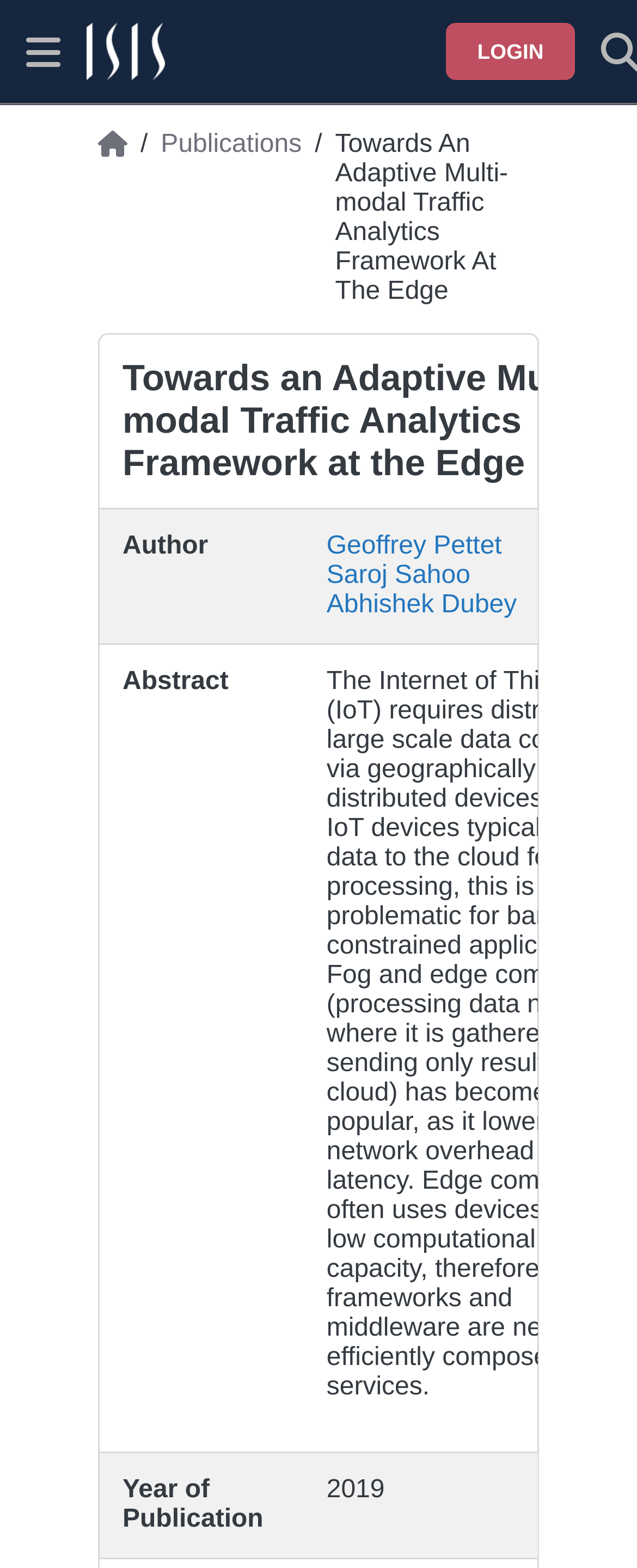What is the purpose of the 'Show site menu' button?
Refer to the image and provide a one-word or short phrase answer.

To show the site menu